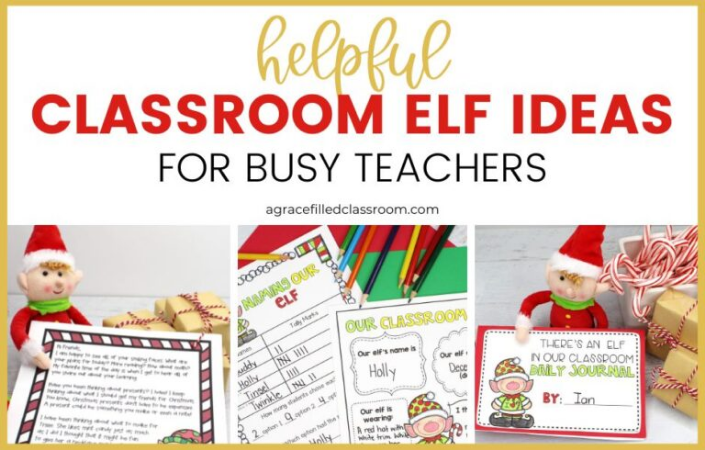Provide a brief response to the question below using one word or phrase:
What is the title of the image emphasizing?

Practical ideas for teachers